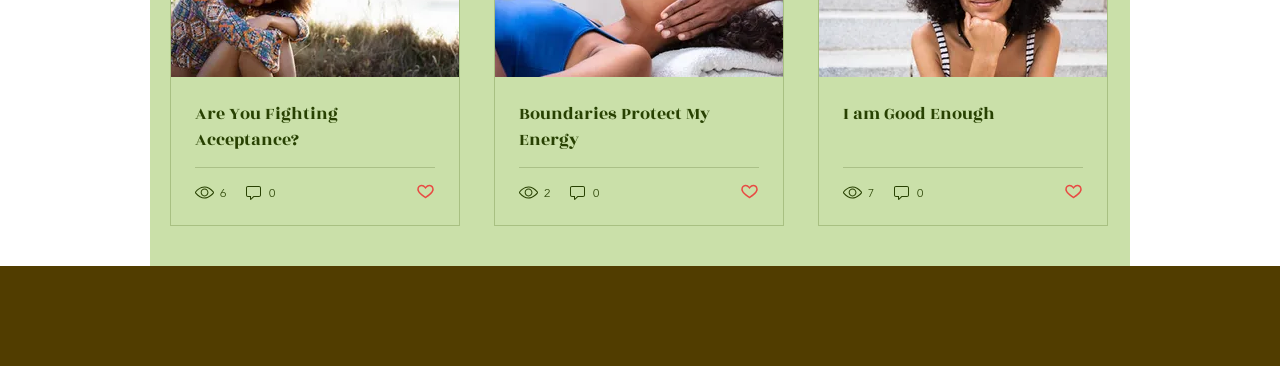Identify the bounding box coordinates of the region that needs to be clicked to carry out this instruction: "Like the post 'I am Good Enough'". Provide these coordinates as four float numbers ranging from 0 to 1, i.e., [left, top, right, bottom].

[0.831, 0.497, 0.846, 0.554]